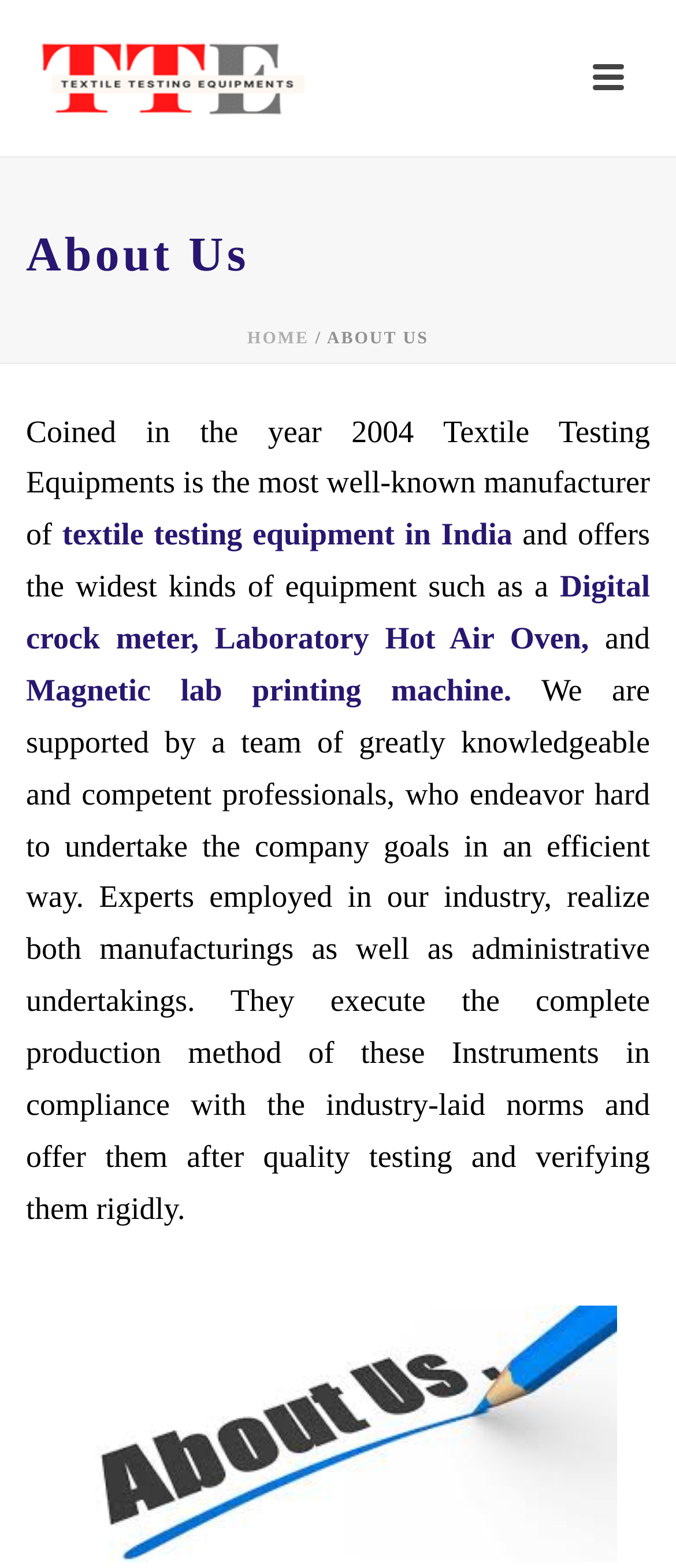What is the company's establishment year?
Use the information from the image to give a detailed answer to the question.

The answer can be found in the StaticText element with the text 'Coined in the year 2004 Textile Testing Equipments is the most well-known manufacturer of'. This text is located at the top of the webpage, indicating that the company was established in 2004.